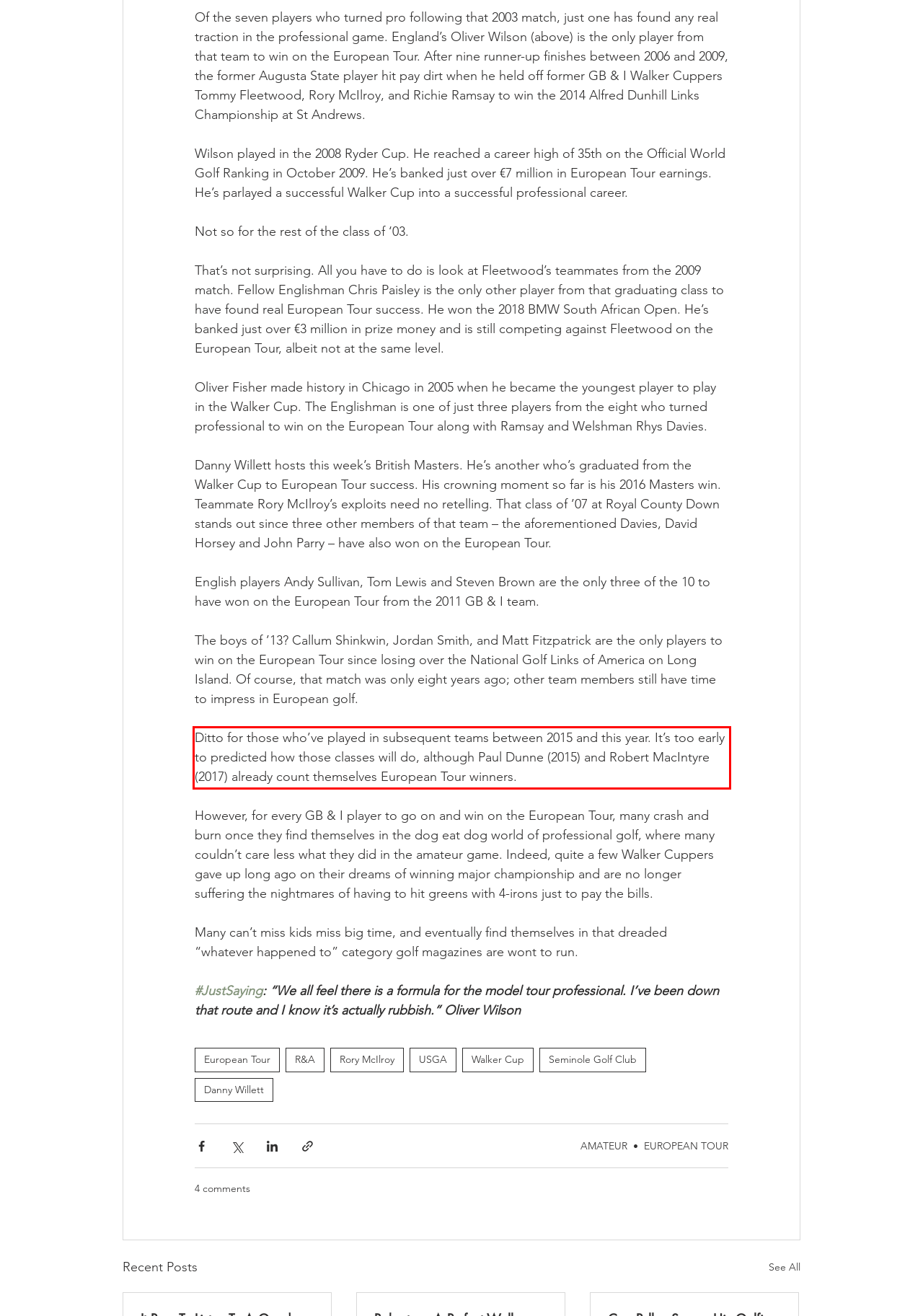Given a webpage screenshot, identify the text inside the red bounding box using OCR and extract it.

Ditto for those who’ve played in subsequent teams between 2015 and this year. It’s too early to predicted how those classes will do, although Paul Dunne (2015) and Robert MacIntyre (2017) already count themselves European Tour winners.